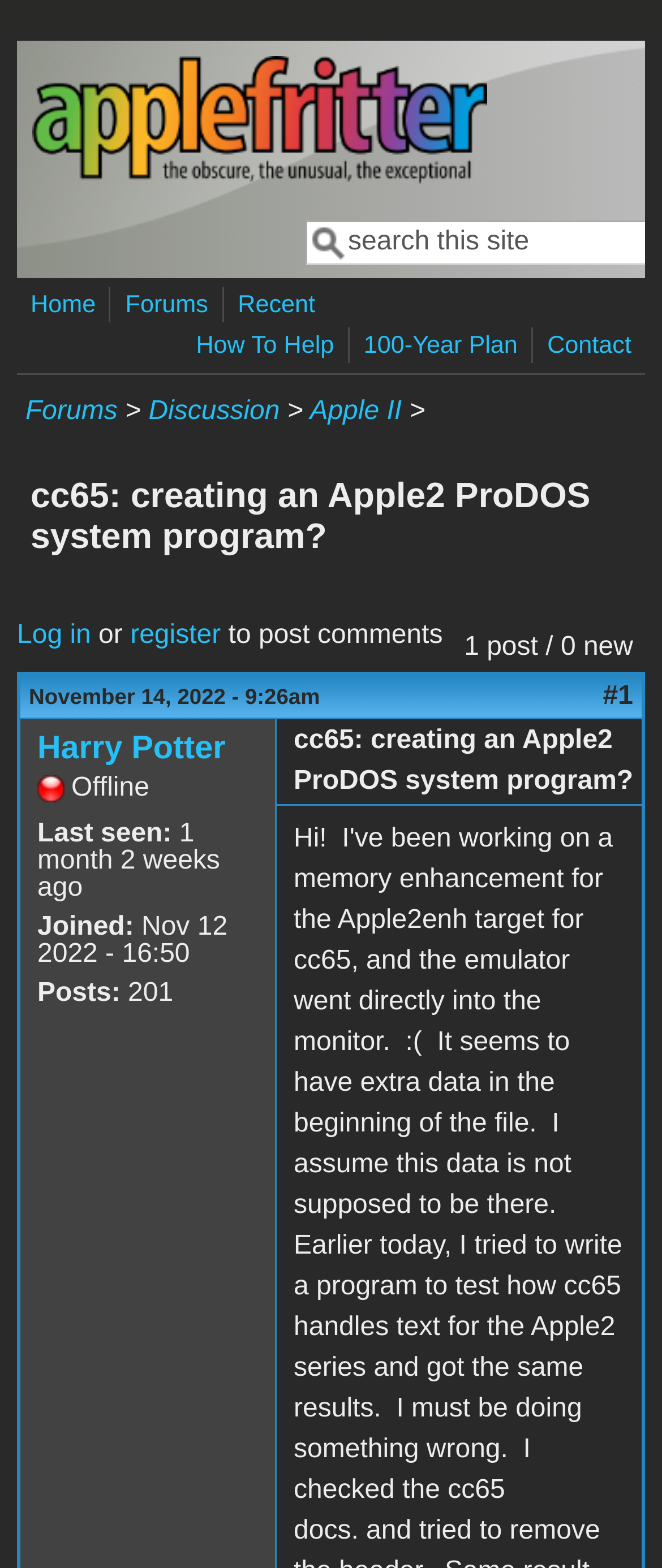Locate the bounding box coordinates of the area to click to fulfill this instruction: "Log in". The bounding box should be presented as four float numbers between 0 and 1, in the order [left, top, right, bottom].

[0.026, 0.396, 0.137, 0.414]